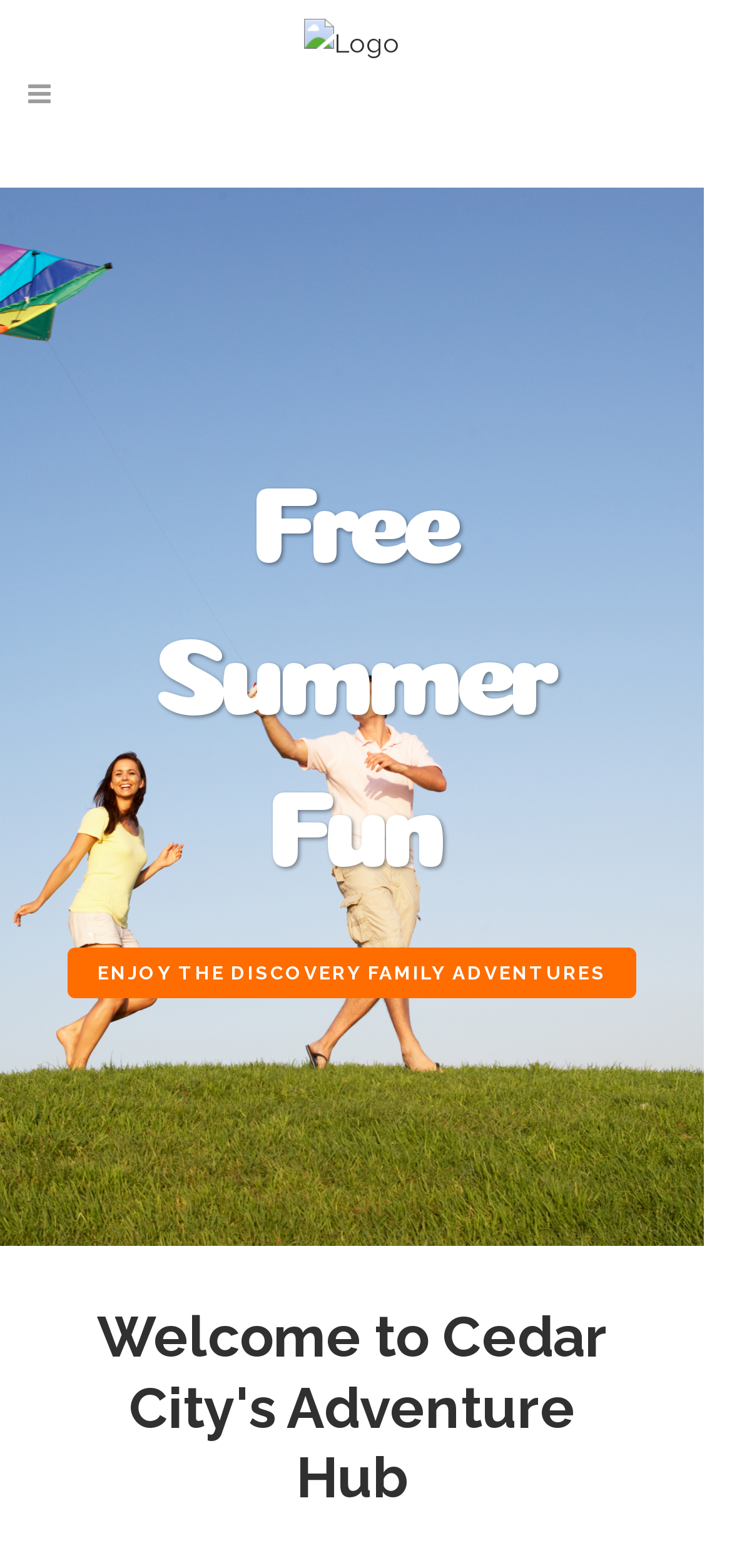Determine the bounding box coordinates of the UI element described below. Use the format (top-left x, top-left y, bottom-right x, bottom-right y) with floating point numbers between 0 and 1: alt="Logo"

[0.415, 0.012, 0.546, 0.108]